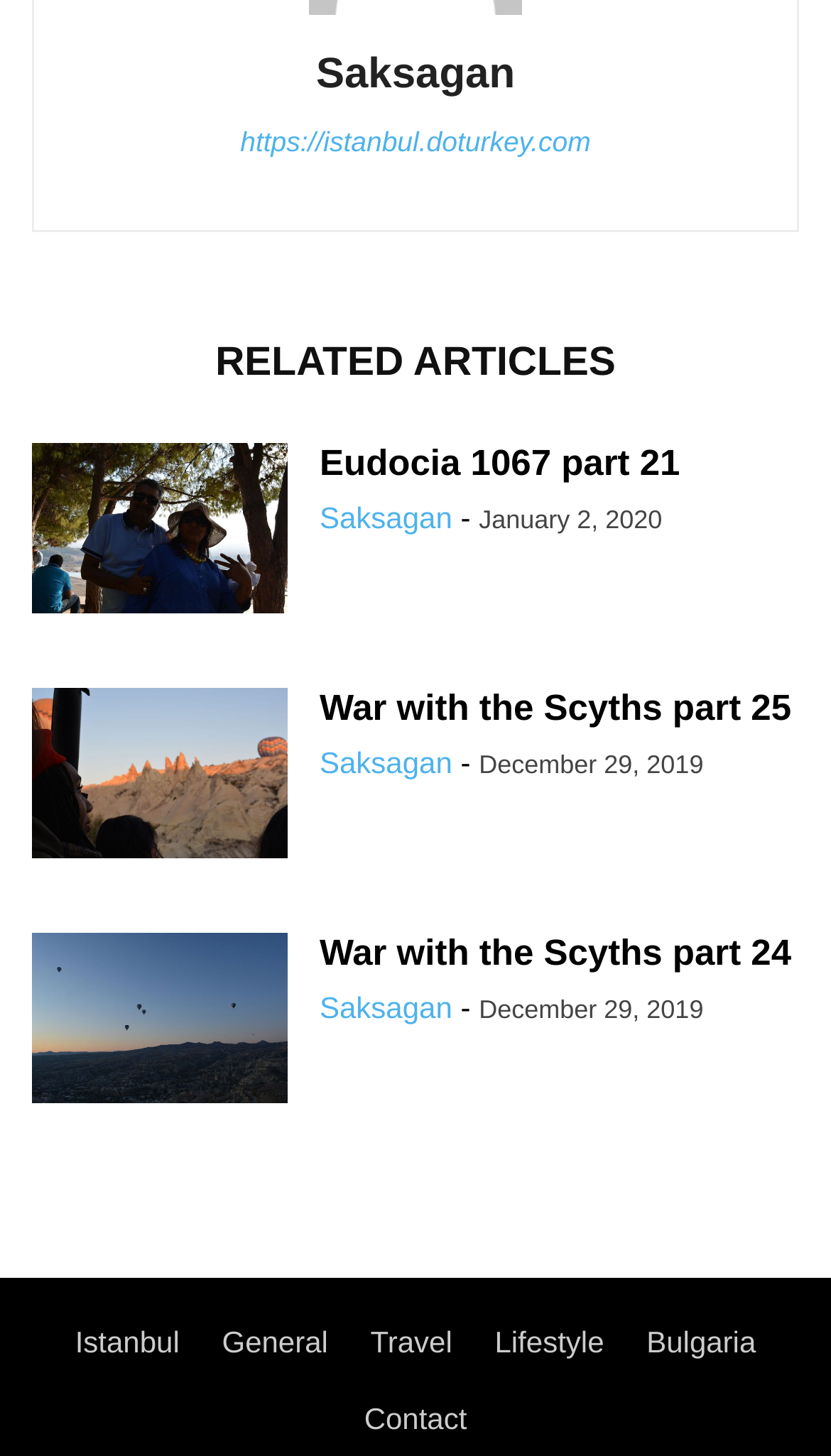Determine the bounding box coordinates for the area you should click to complete the following instruction: "read Eudocia 1067 part 21".

[0.385, 0.304, 0.962, 0.333]